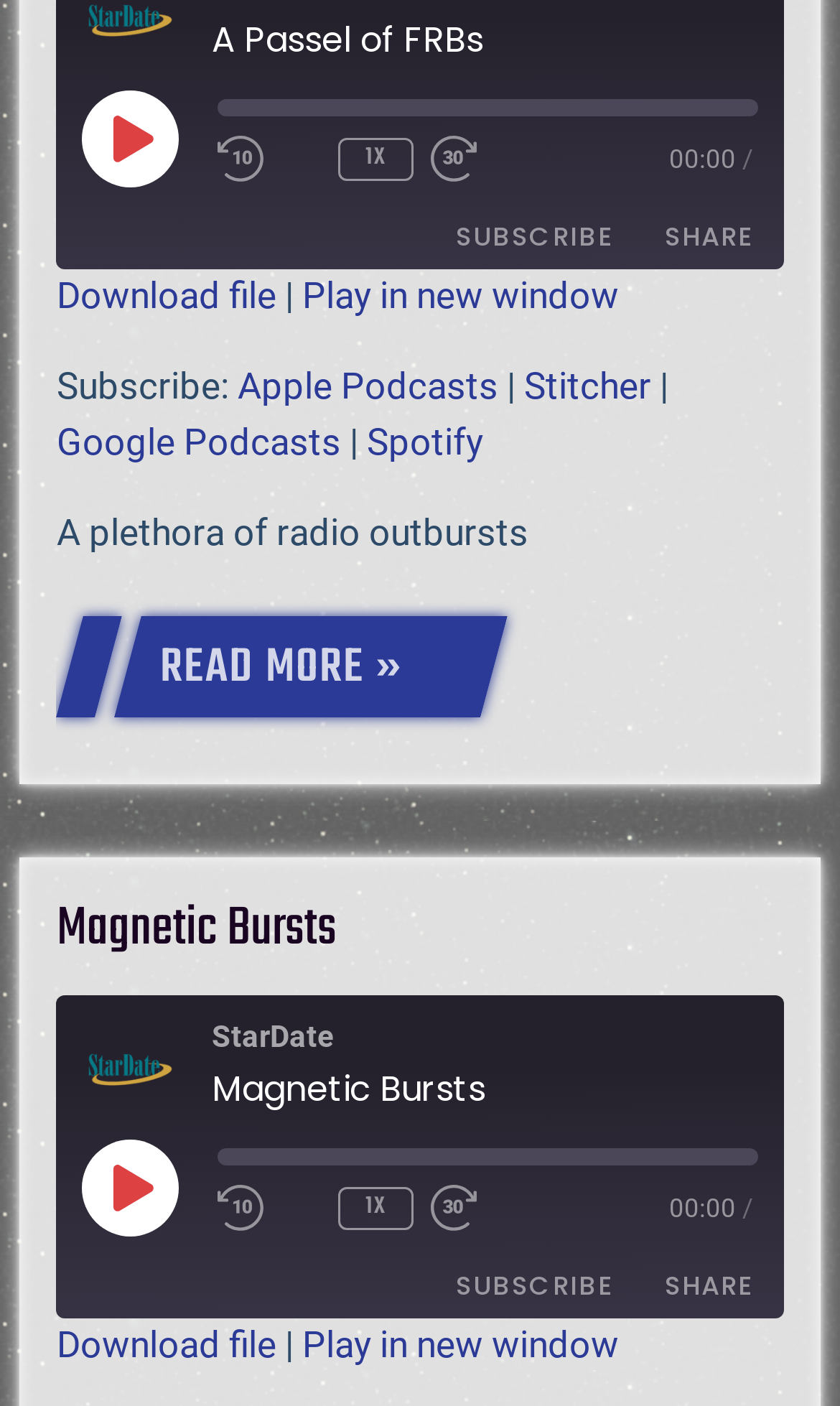What is the main function of the buttons 'REWIND 10 SECONDS', '1X', and 'FAST FORWARD 30 SECONDS'?
From the image, respond with a single word or phrase.

Control playback speed